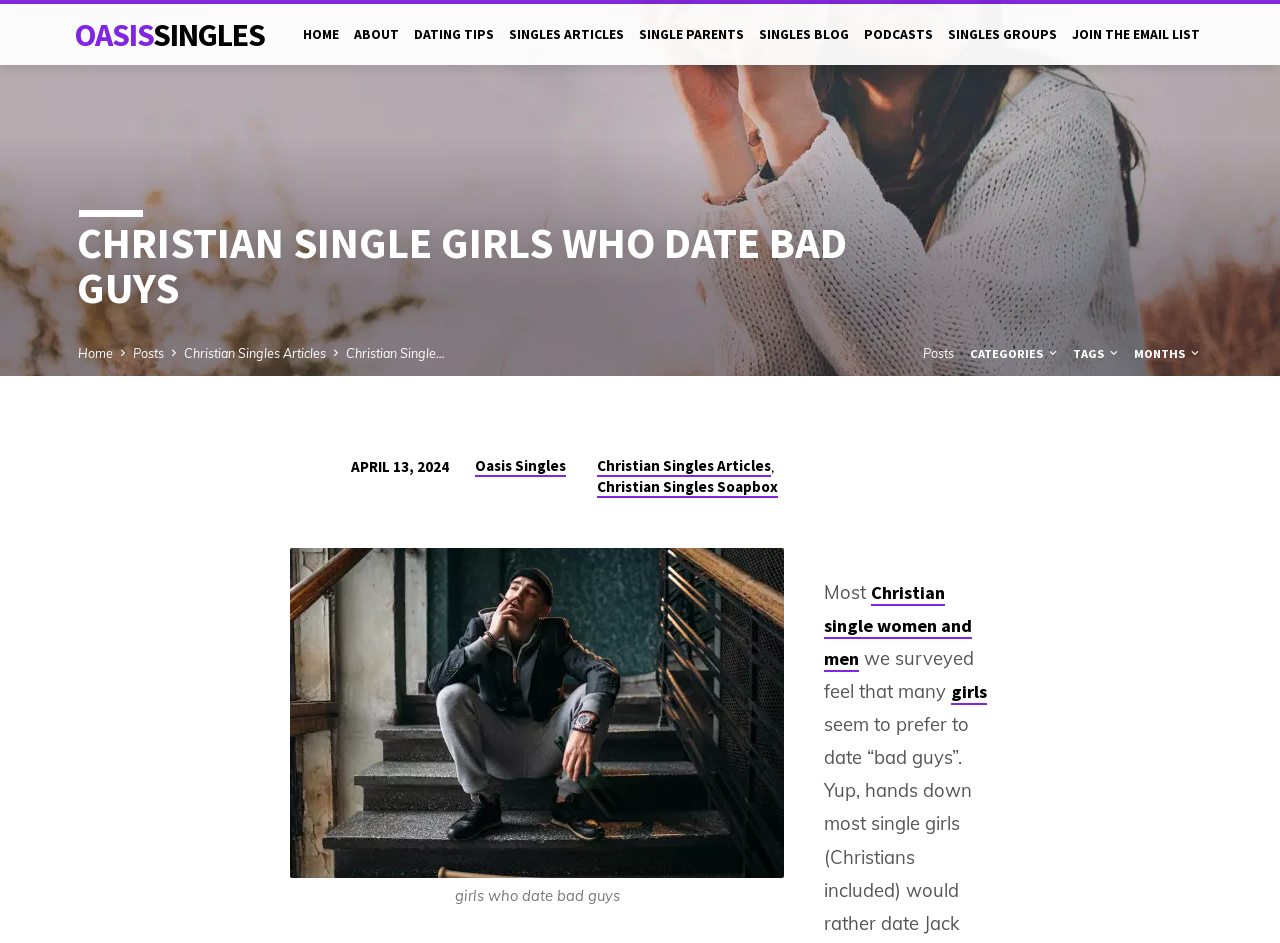Predict the bounding box coordinates of the area that should be clicked to accomplish the following instruction: "Check the 'CATEGORIES'". The bounding box coordinates should consist of four float numbers between 0 and 1, i.e., [left, top, right, bottom].

[0.758, 0.366, 0.828, 0.382]